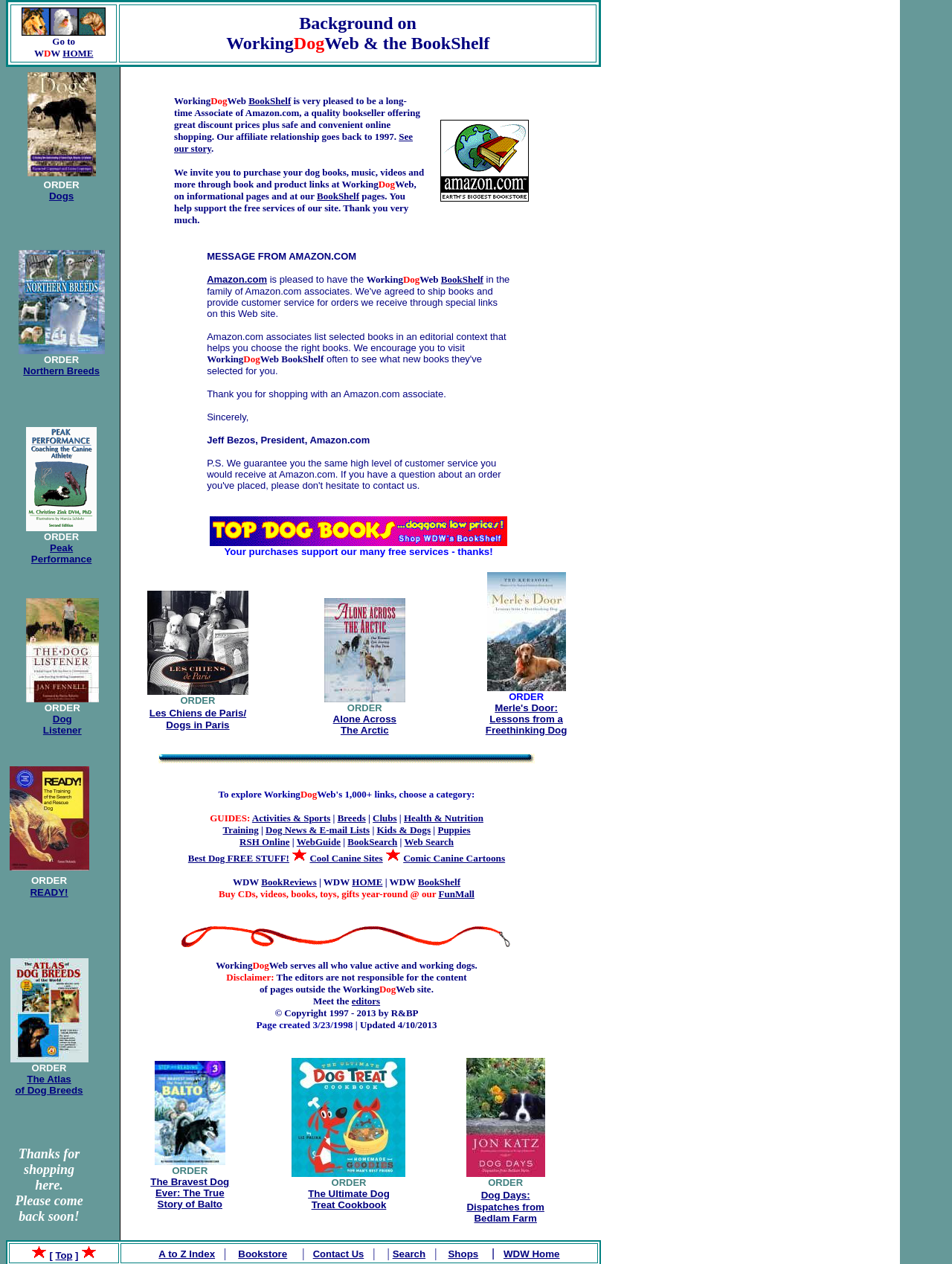Given the description "See our story", provide the bounding box coordinates of the corresponding UI element.

[0.183, 0.104, 0.434, 0.122]